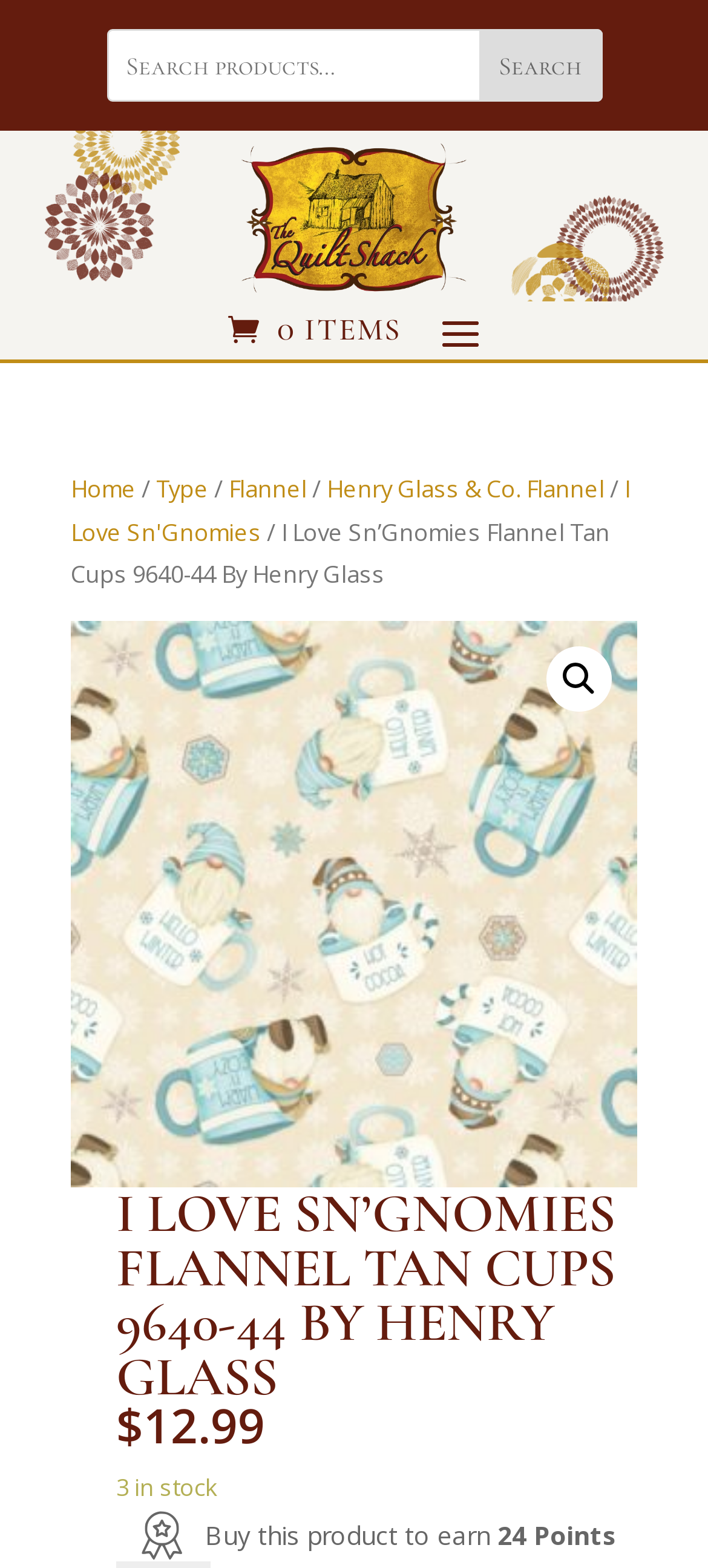Highlight the bounding box of the UI element that corresponds to this description: "I Love Sn'Gnomies".

[0.1, 0.301, 0.89, 0.349]